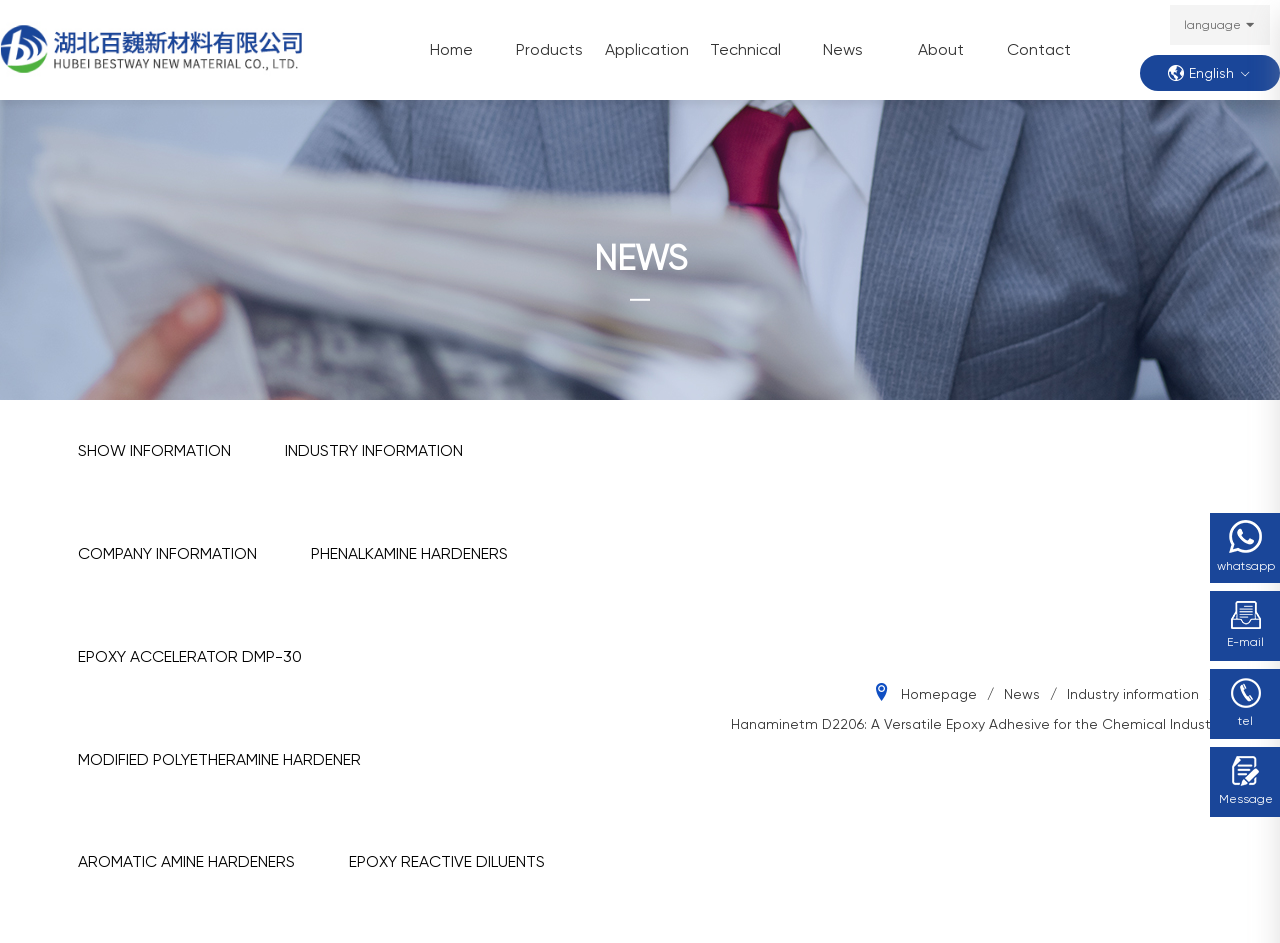Refer to the screenshot and give an in-depth answer to this question: What are the main categories on the top navigation bar?

I found the main categories by looking at the top navigation bar, which has links to different sections of the website. The categories are Home, Products, Application, Technical, News, About, and Contact.